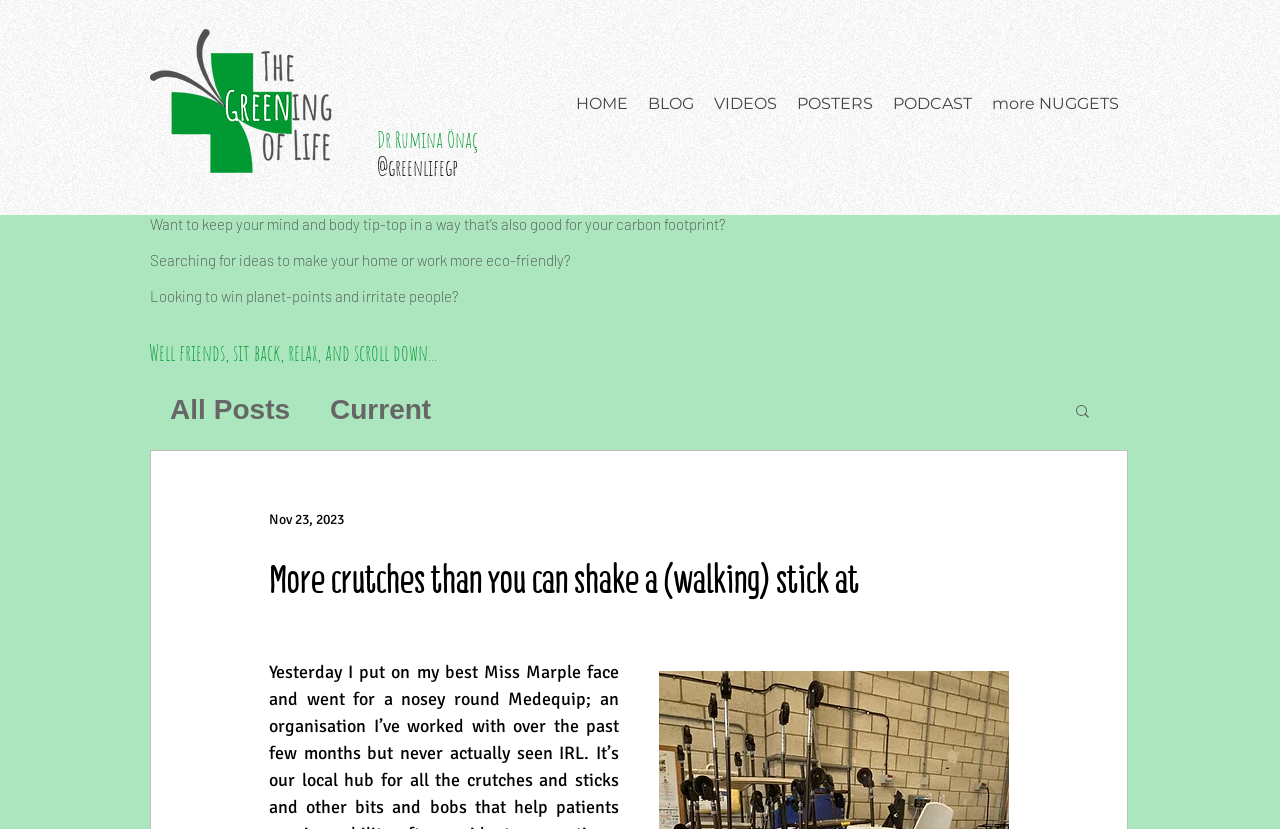Give a detailed account of the webpage, highlighting key information.

The webpage is about "The Greening of Life" by Dr. Rumina Önaç, a GP who shares eco-friendly ideas. At the top left, there is a small image. Below it, a navigation menu with links to "HOME", "BLOG", "VIDEOS", "POSTERS", "PODCAST", and "more NUGGETS" is situated. 

To the right of the image, the doctor's name "Dr Rumina Önaç" and Twitter handle "@greenlifegp" are displayed. 

Below the navigation menu, there are four paragraphs of text. The first paragraph asks if the user wants to keep their mind and body healthy while reducing their carbon footprint. The second paragraph inquires about searching for eco-friendly ideas for home or work. The third paragraph is a humorous question about winning "planet-points" and irritating people. The fourth paragraph invites the user to scroll down and relax.

Below these paragraphs, there is a "blog" navigation section with links to "All Posts" and "Current". On the right side of this section, a "Search" button with a small image is located. 

Further down, a date "Nov 23, 2023" is displayed, followed by a heading "More crutches than you can shake a (walking) stick at" with a link to the same title.